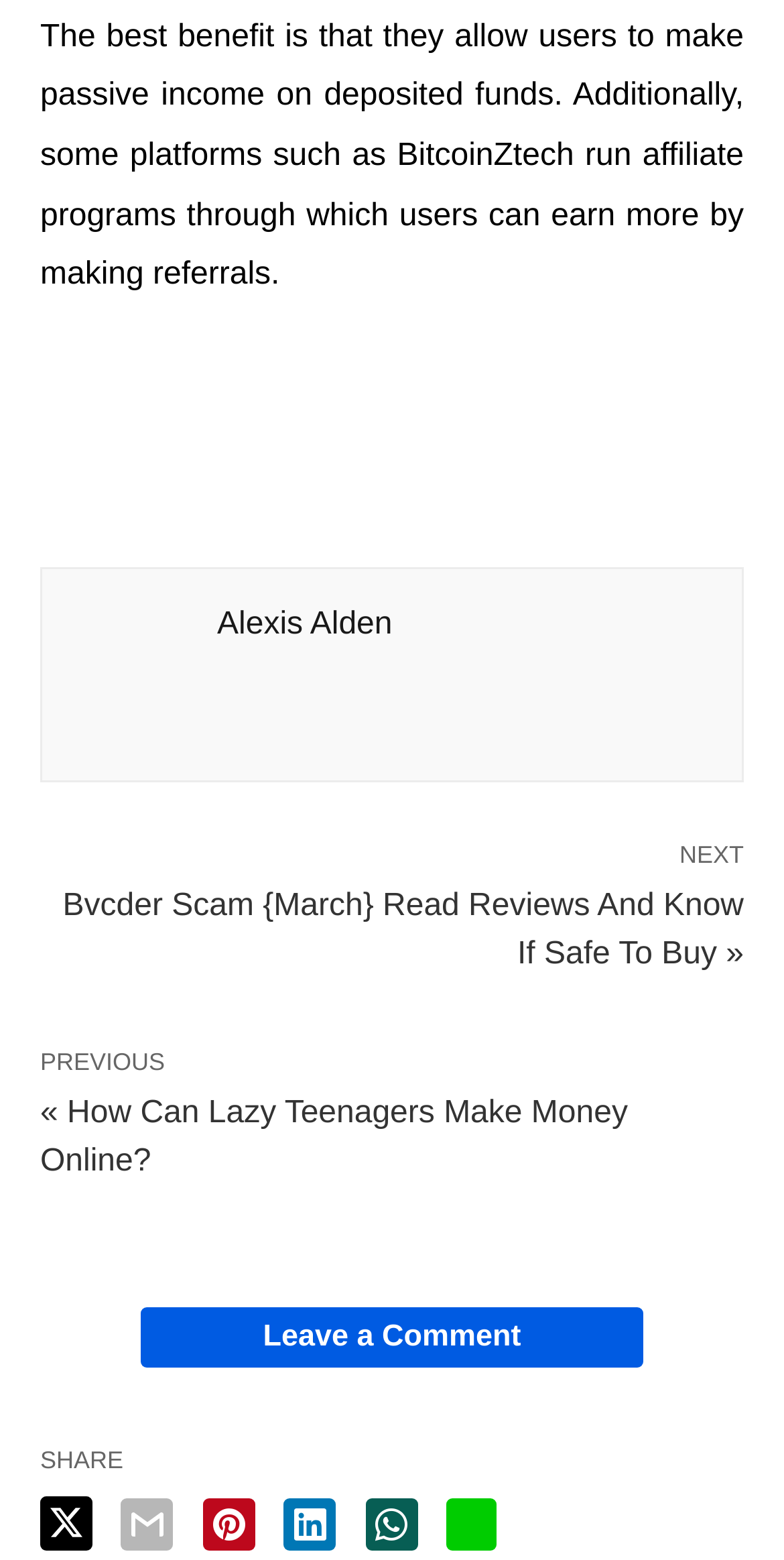Could you please study the image and provide a detailed answer to the question:
How many share options are available?

There are six share options available, including Twitter, email, Pinterest, LinkedIn, WhatsApp, and Line, which are represented by links at the bottom of the page.